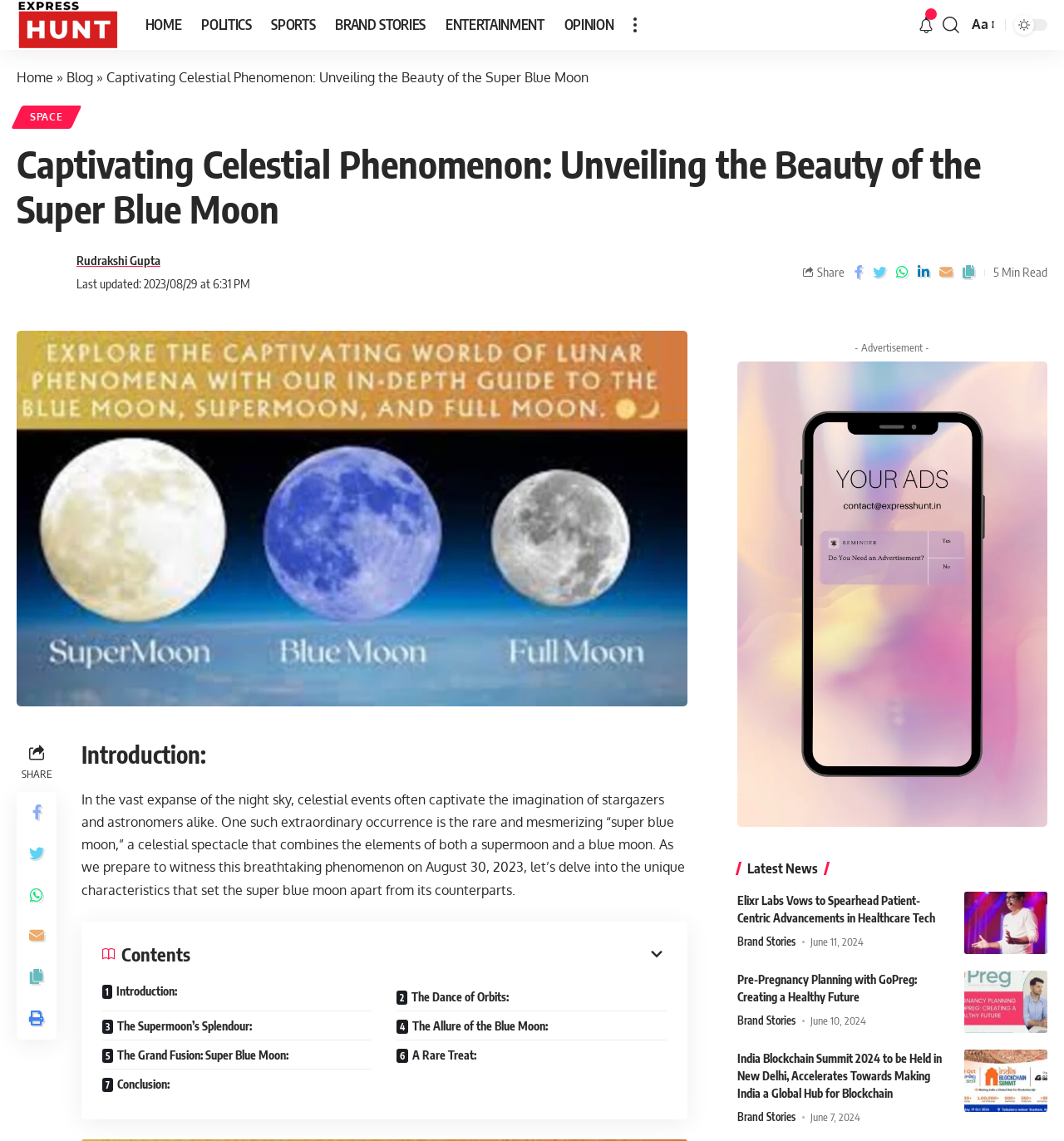Please provide the bounding box coordinates for the element that needs to be clicked to perform the following instruction: "Click on the HOME link". The coordinates should be given as four float numbers between 0 and 1, i.e., [left, top, right, bottom].

[0.127, 0.0, 0.18, 0.044]